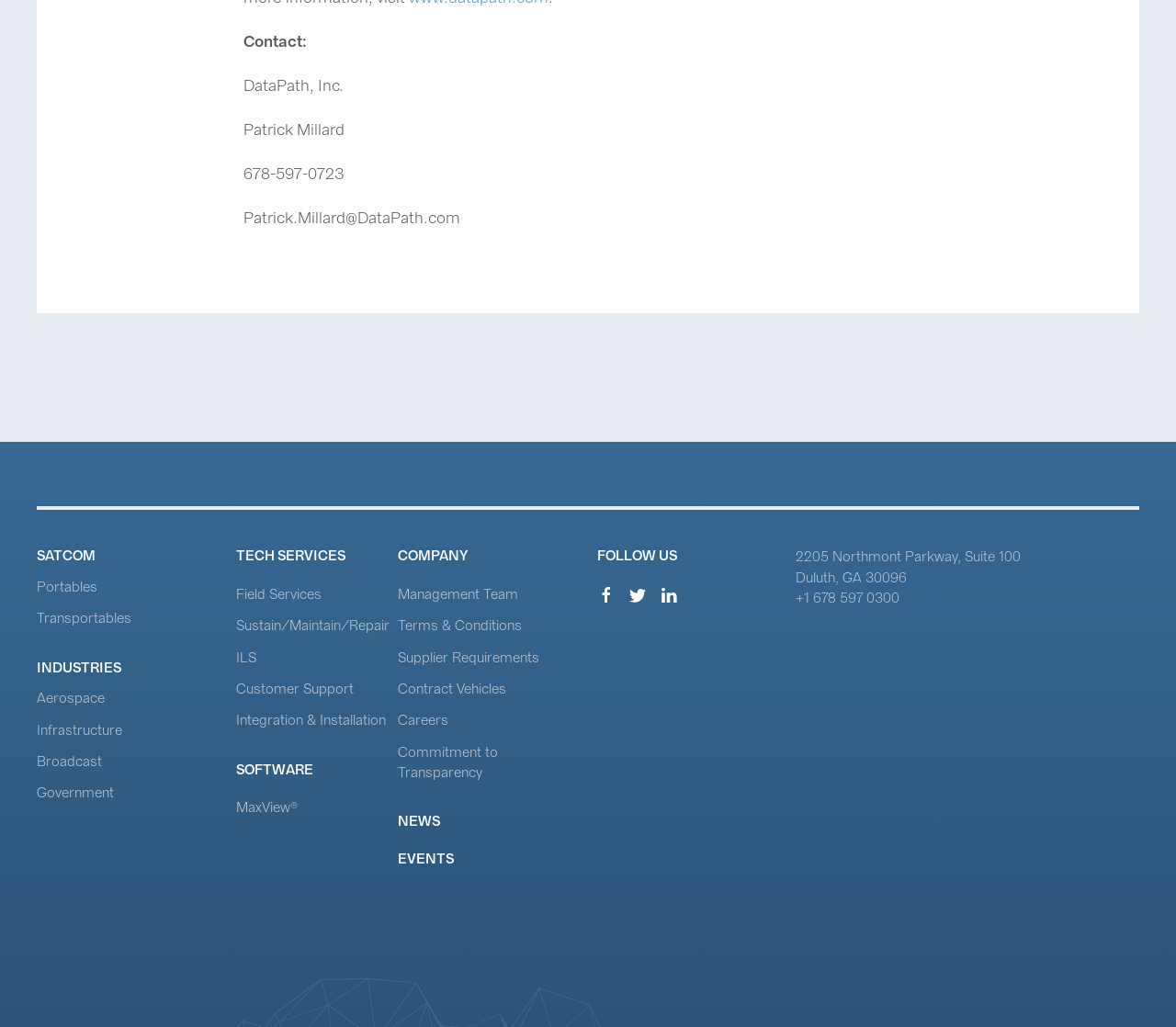Please identify the bounding box coordinates of the element I need to click to follow this instruction: "Contact Patrick Millard".

[0.207, 0.116, 0.293, 0.136]